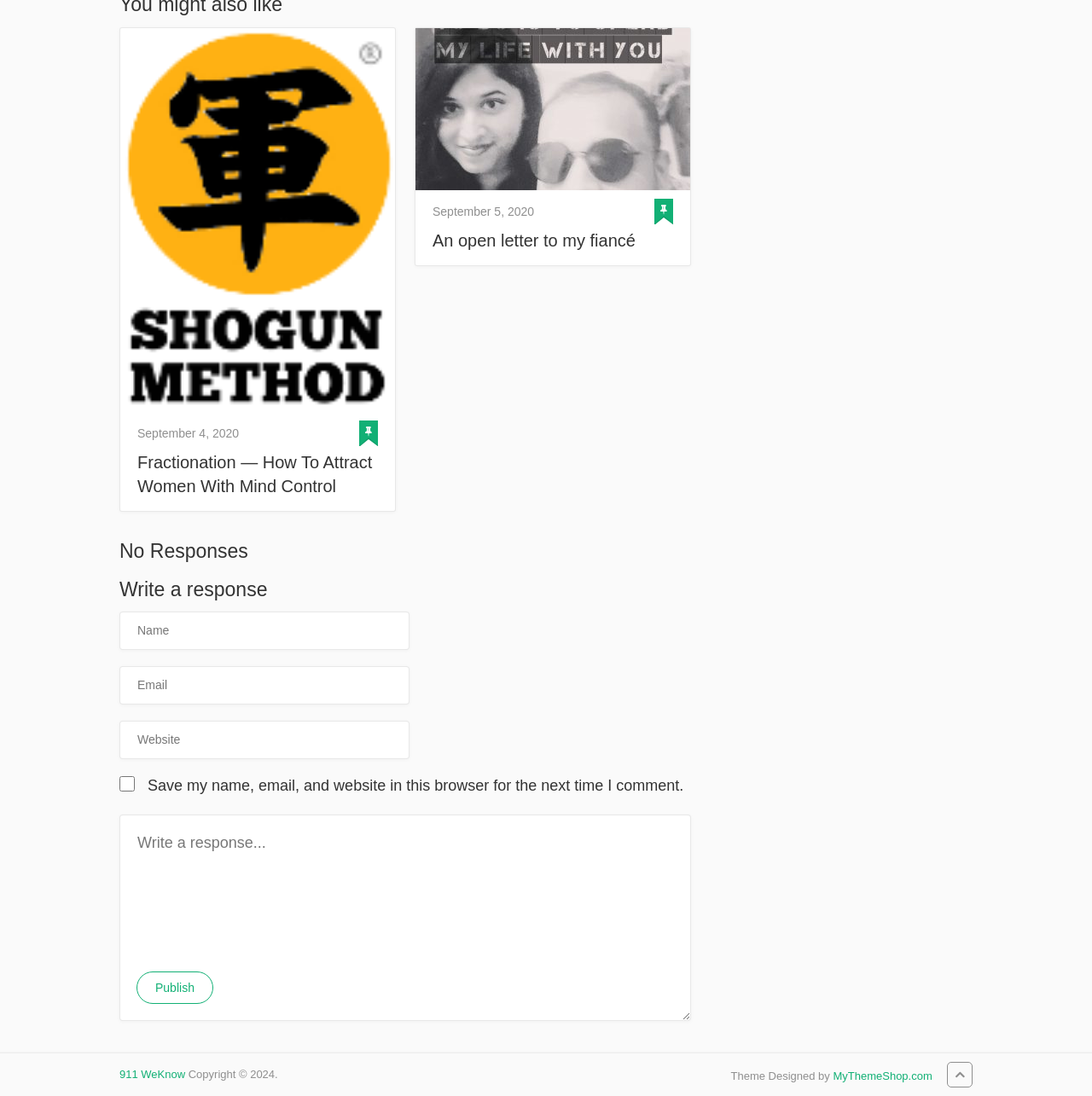Identify the bounding box coordinates of the section that should be clicked to achieve the task described: "Click on the 'An open letter to my fiancé' link".

[0.38, 0.025, 0.632, 0.173]